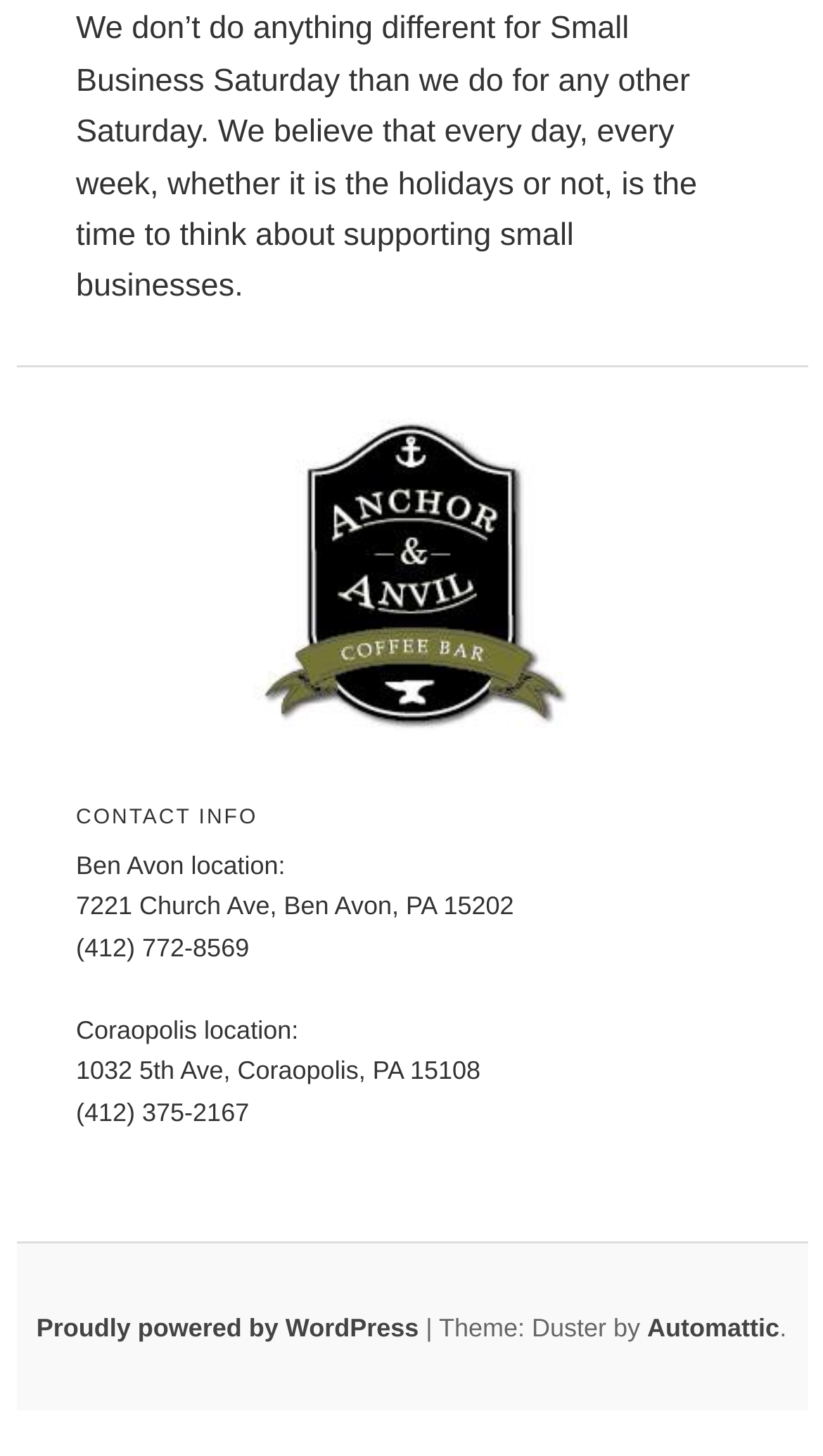Locate the bounding box for the described UI element: "Automattic". Ensure the coordinates are four float numbers between 0 and 1, formatted as [left, top, right, bottom].

[0.786, 0.901, 0.947, 0.922]